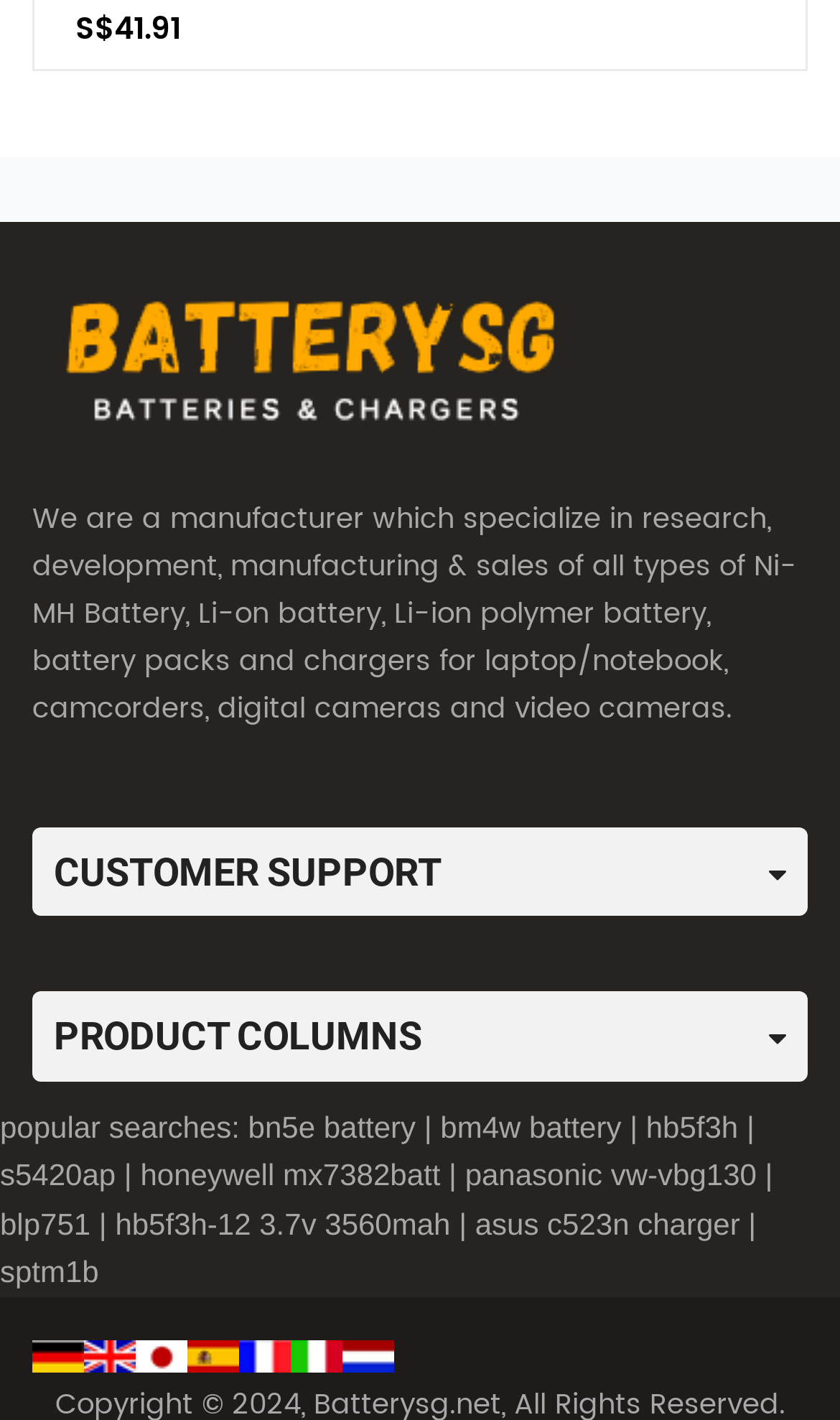Give a short answer to this question using one word or a phrase:
What is the price of a product?

$41.91